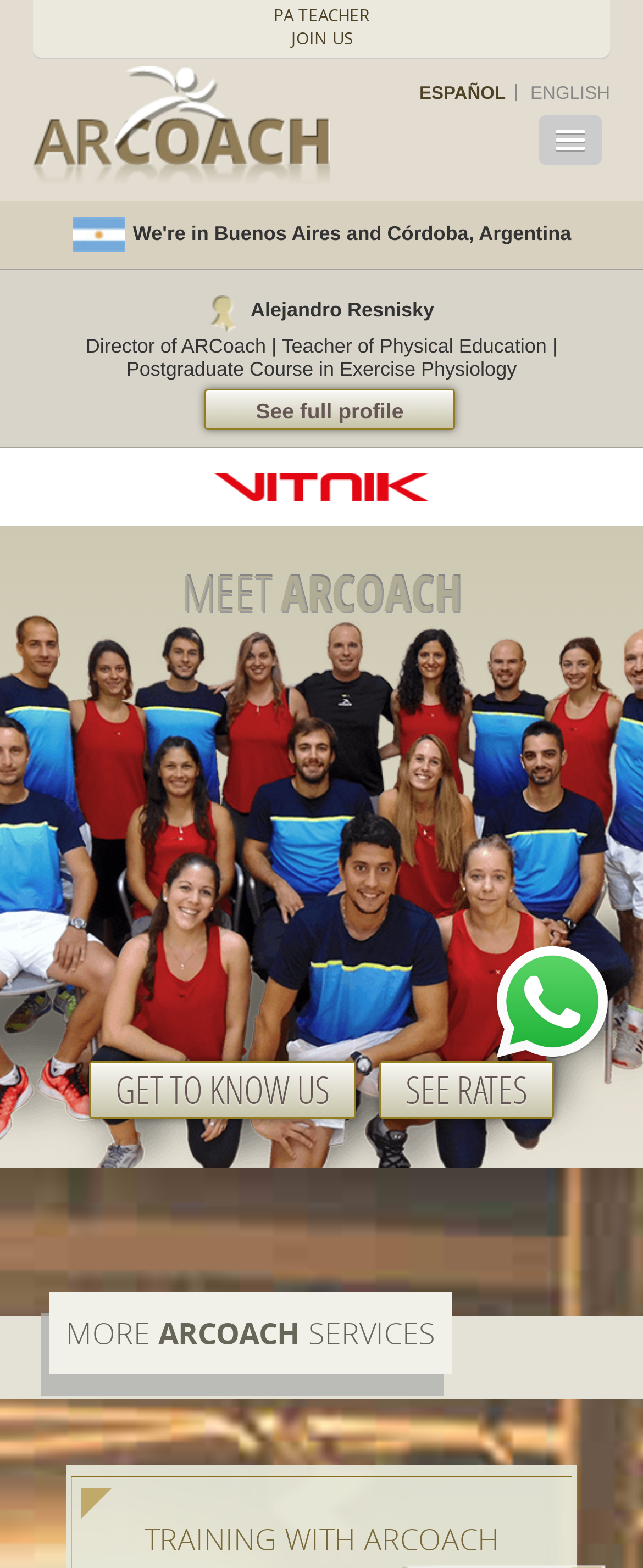Provide a brief response to the question below using one word or phrase:
What is the name of the director of ARCoach?

Alejandro Resnisky